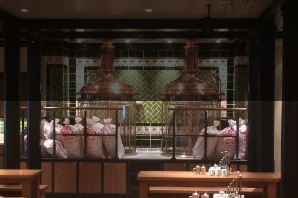Please reply to the following question with a single word or a short phrase:
What is the name of the brewery associated with the image?

JBT Aida Prima Glass Brewery